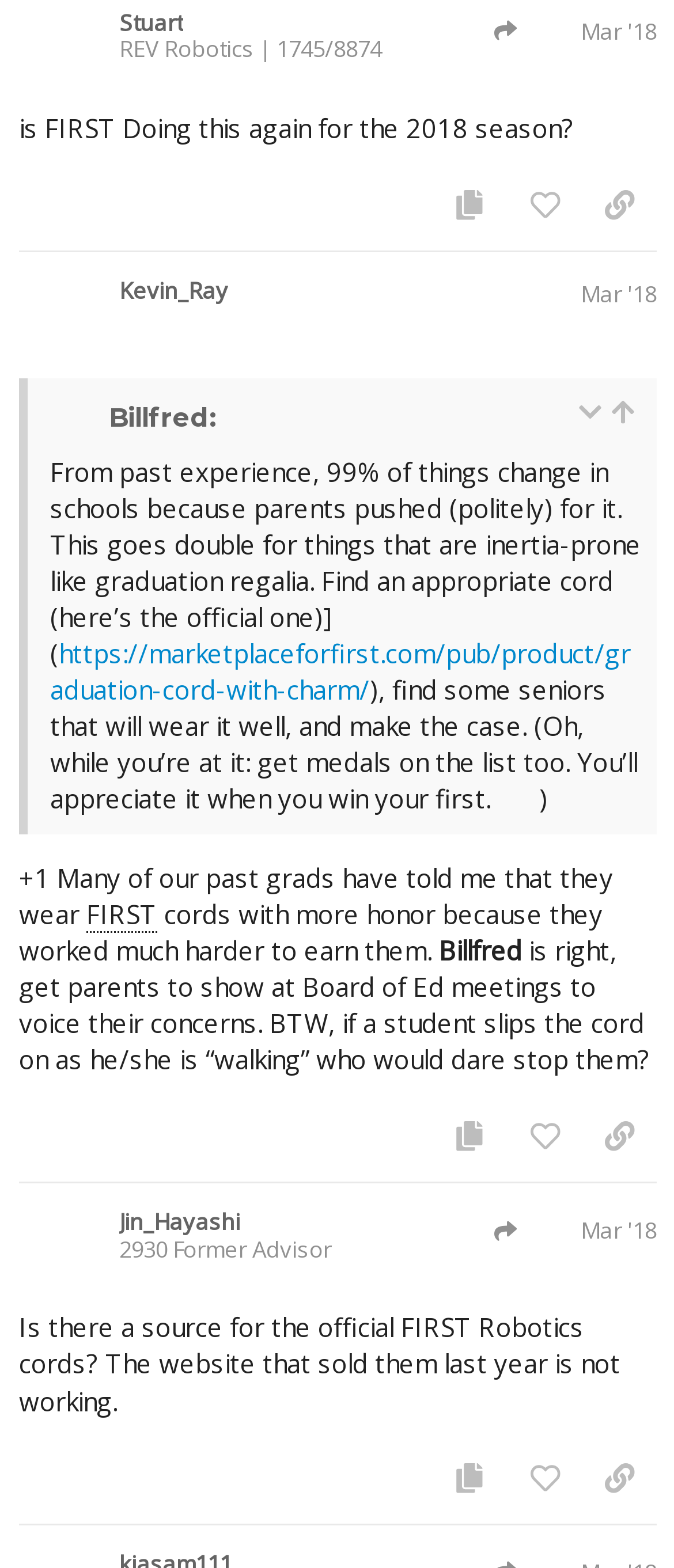What is the purpose of the button 'copy the contents of this post'?
Provide a well-explained and detailed answer to the question.

I analyzed the button's label and inferred that its purpose is to allow users to copy the contents of the post.